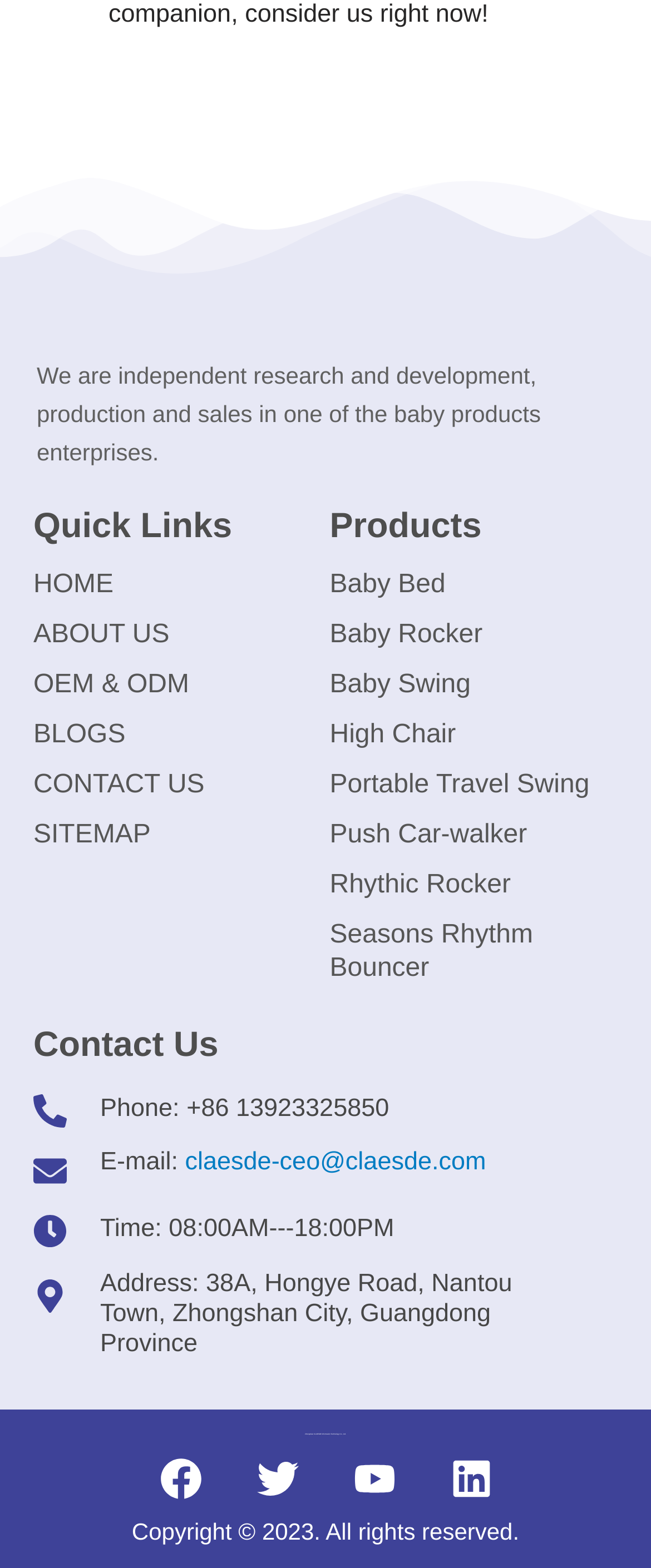Refer to the image and provide an in-depth answer to the question:
What is the company's phone number?

I found the company's phone number in the 'Contact Us' section of the webpage, which is +86 13923325850. This information is displayed as a static text.